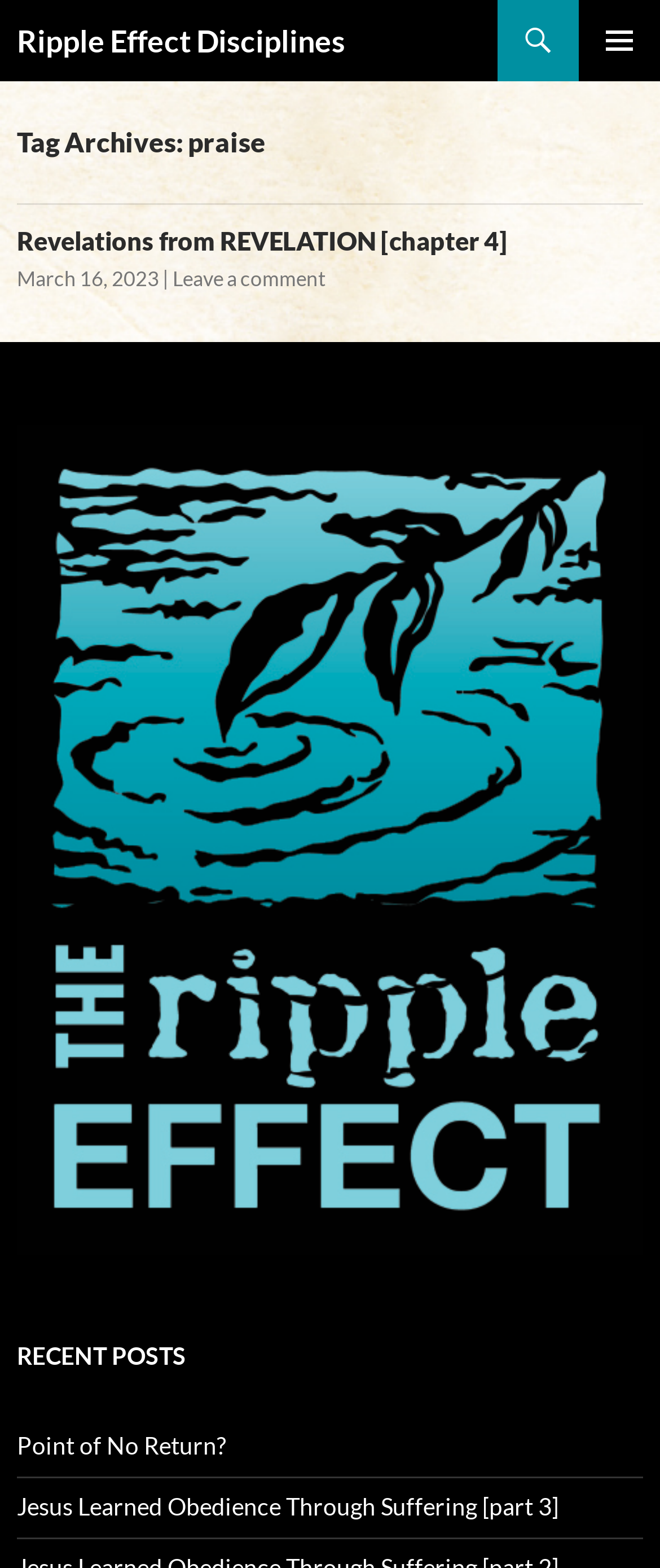Please respond to the question using a single word or phrase:
How many articles are on the main page?

2